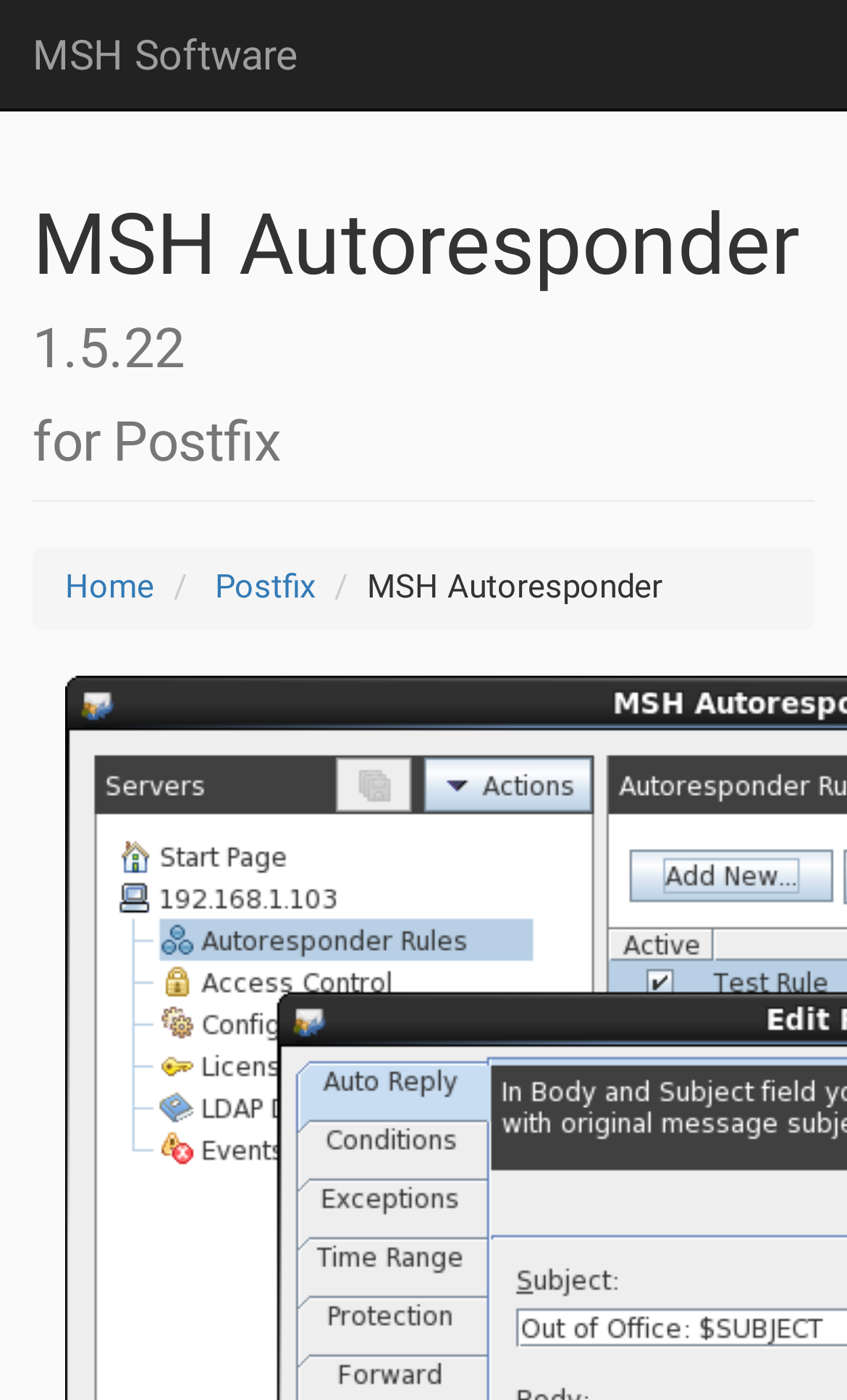Locate the primary headline on the webpage and provide its text.

MSH Autoresponder 1.5.22
for Postfix